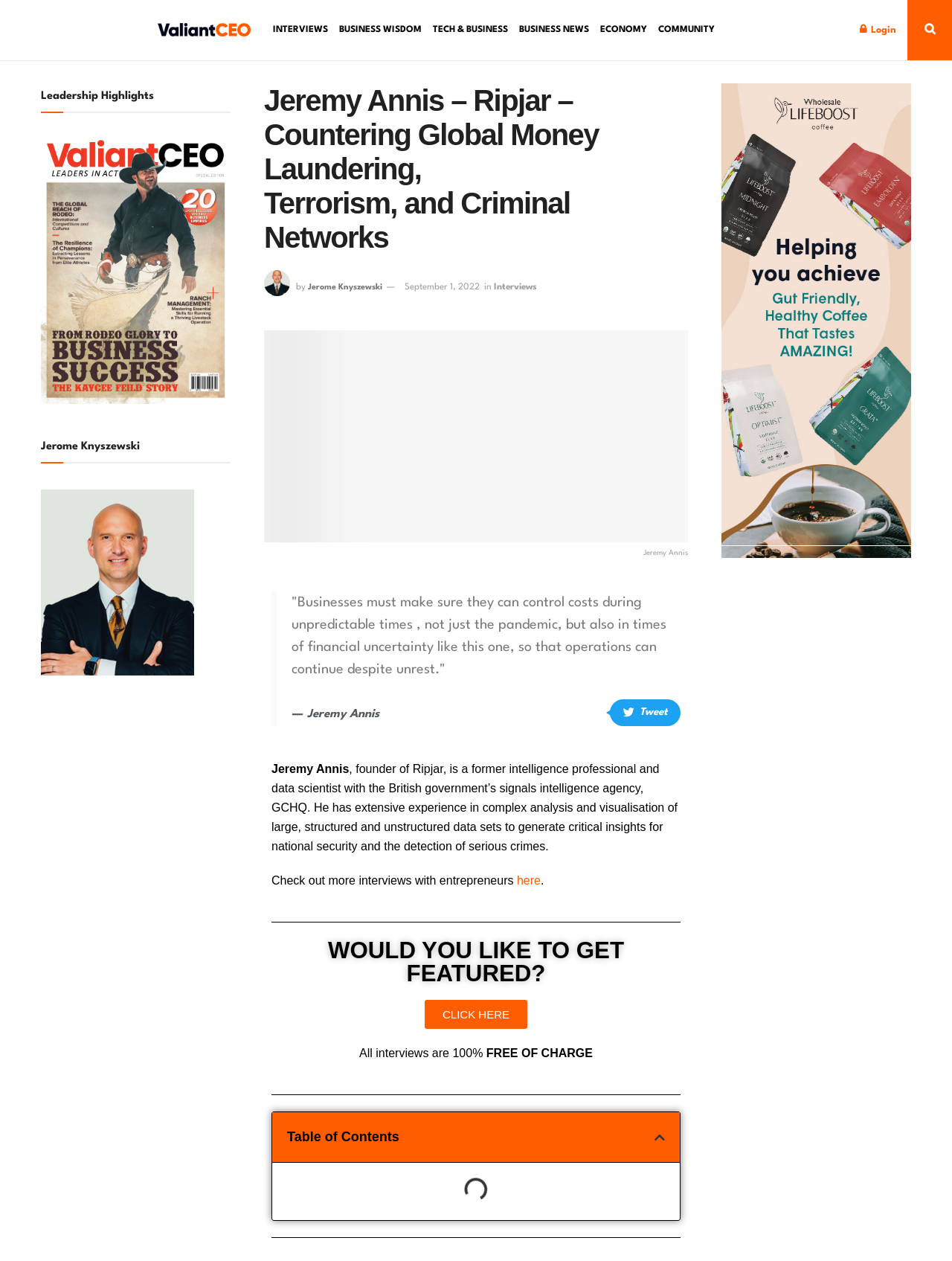For the given element description Economy, determine the bounding box coordinates of the UI element. The coordinates should follow the format (top-left x, top-left y, bottom-right x, bottom-right y) and be within the range of 0 to 1.

[0.63, 0.0, 0.68, 0.048]